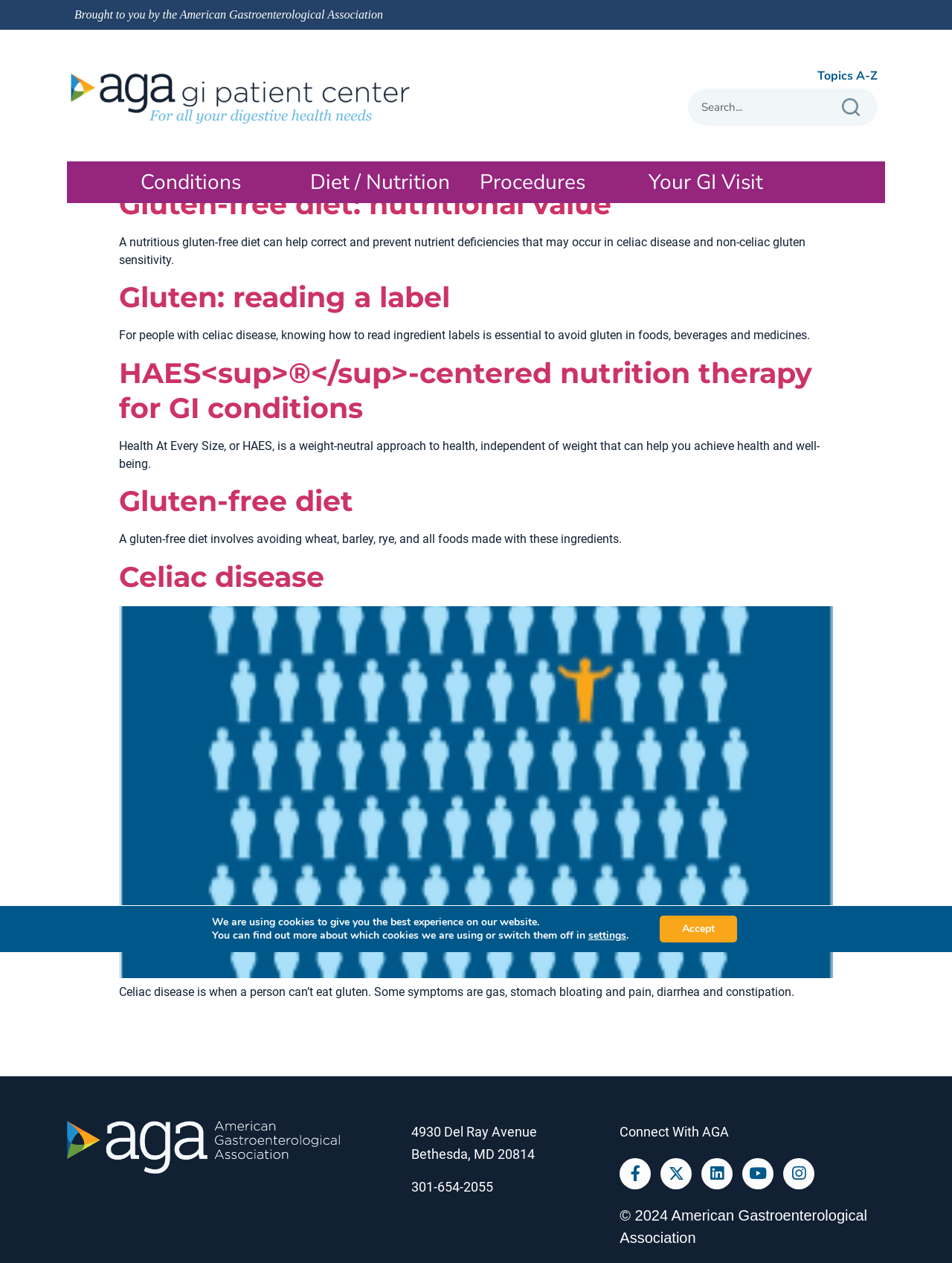Provide the bounding box coordinates of the UI element that matches the description: "parent_node: Search name="search" placeholder="Search..." title="Search"".

[0.723, 0.071, 0.874, 0.099]